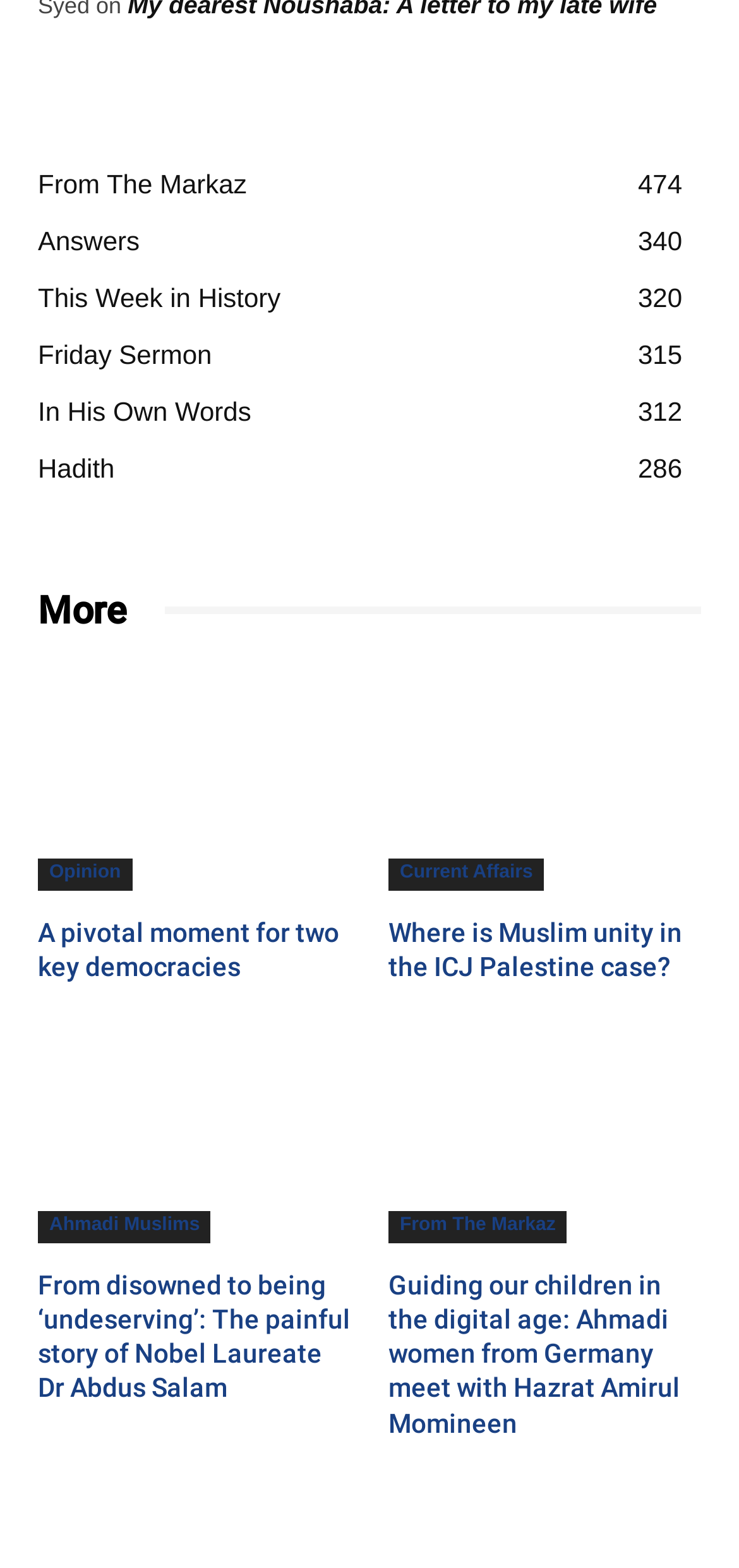Please pinpoint the bounding box coordinates for the region I should click to adhere to this instruction: "Explore 'Current Affairs'".

[0.526, 0.548, 0.736, 0.568]